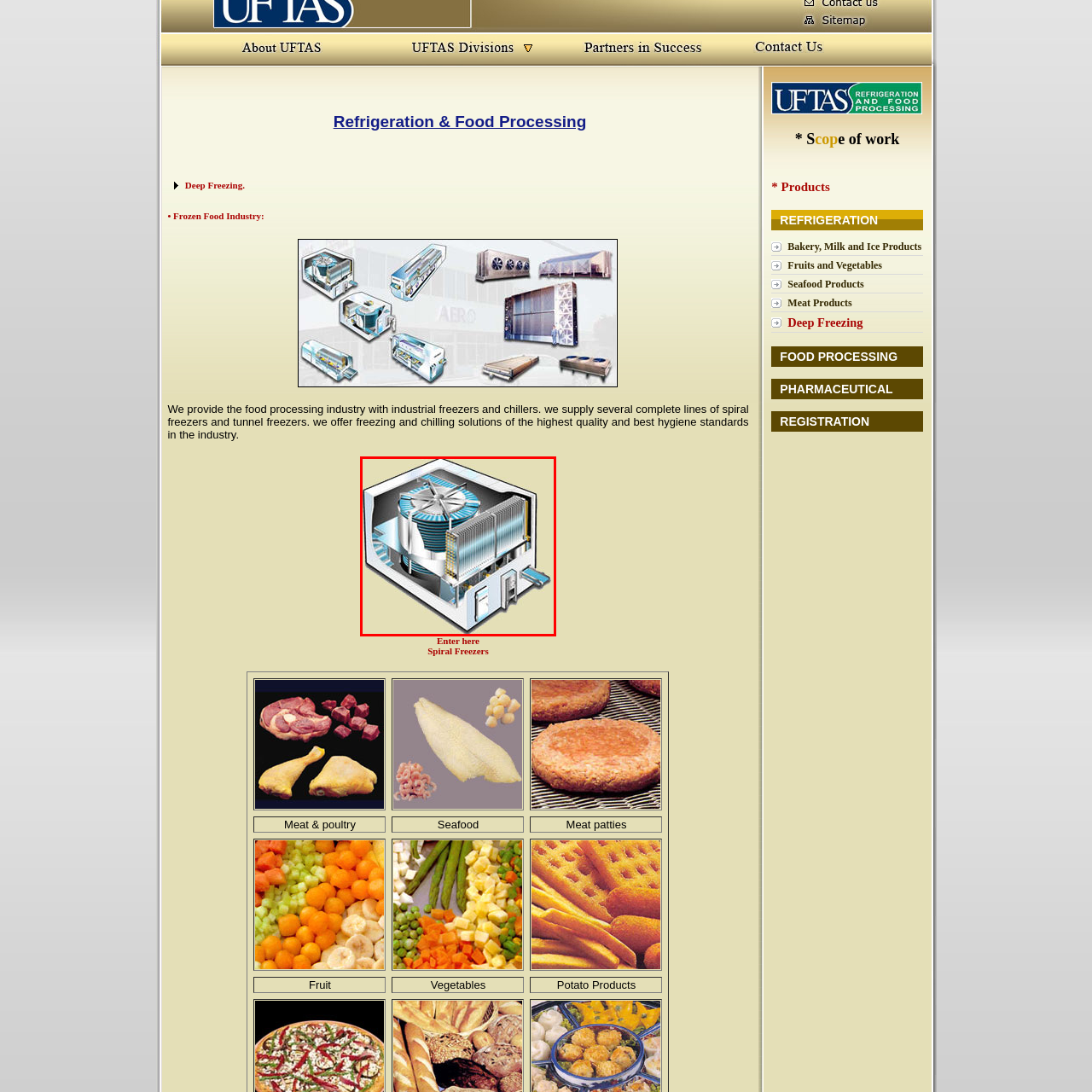Please look at the image within the red bounding box and provide a detailed answer to the following question based on the visual information: What is the purpose of the cooling fan?

The cooling fan is responsible for circulating air through the refrigeration unit, which is essential for maintaining low temperatures. By circulating air, the fan helps to dissipate heat from the coils, ensuring that the system operates efficiently and effectively. This is particularly important in deep freezing applications, where precise temperature control is critical for preserving food products.